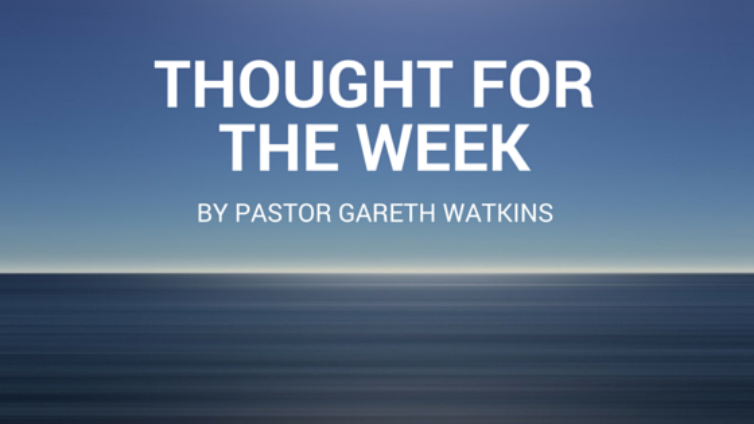Who is the author of this weekly reflection?
Analyze the image and provide a thorough answer to the question.

The text 'by Pastor Gareth Watkins' is clearly stated below the title, indicating that Pastor Gareth Watkins is the author of this weekly reflection.